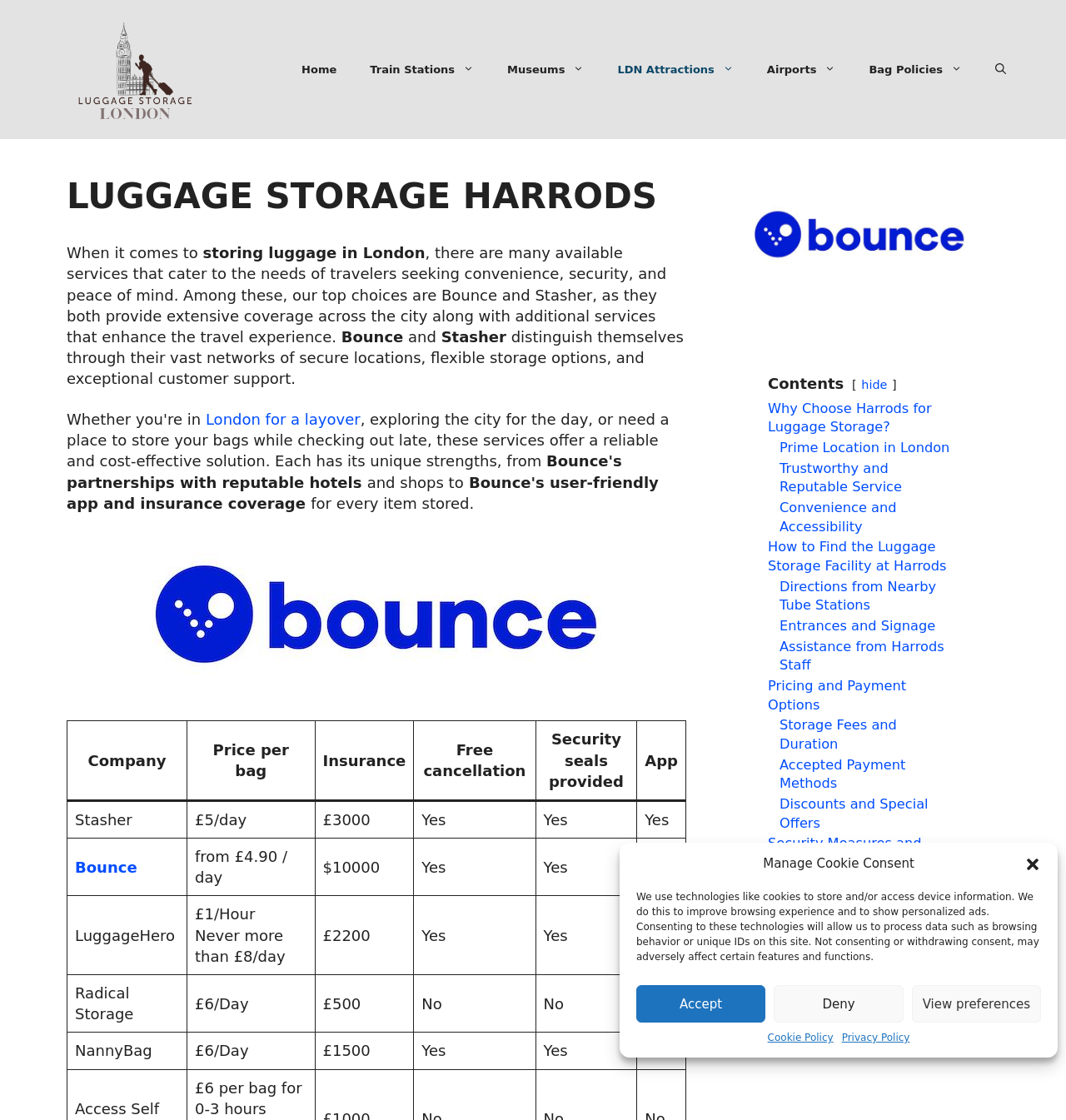Identify the bounding box coordinates of the clickable region to carry out the given instruction: "Click on the 'Luggage Storage London' link".

[0.041, 0.053, 0.212, 0.069]